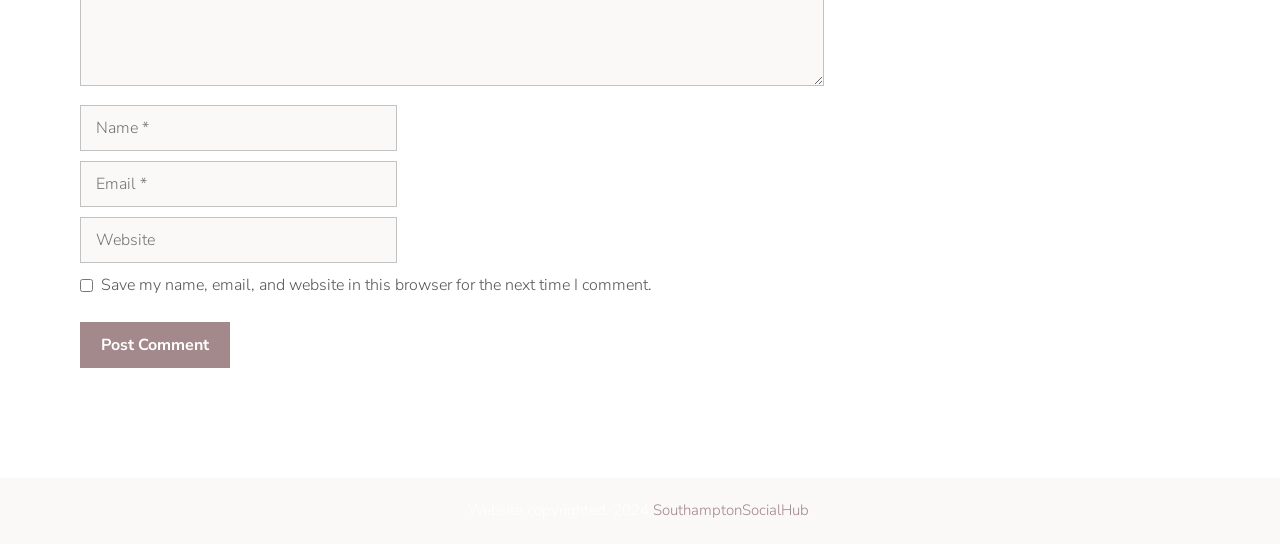Reply to the question below using a single word or brief phrase:
What is the copyright year of the website?

2024